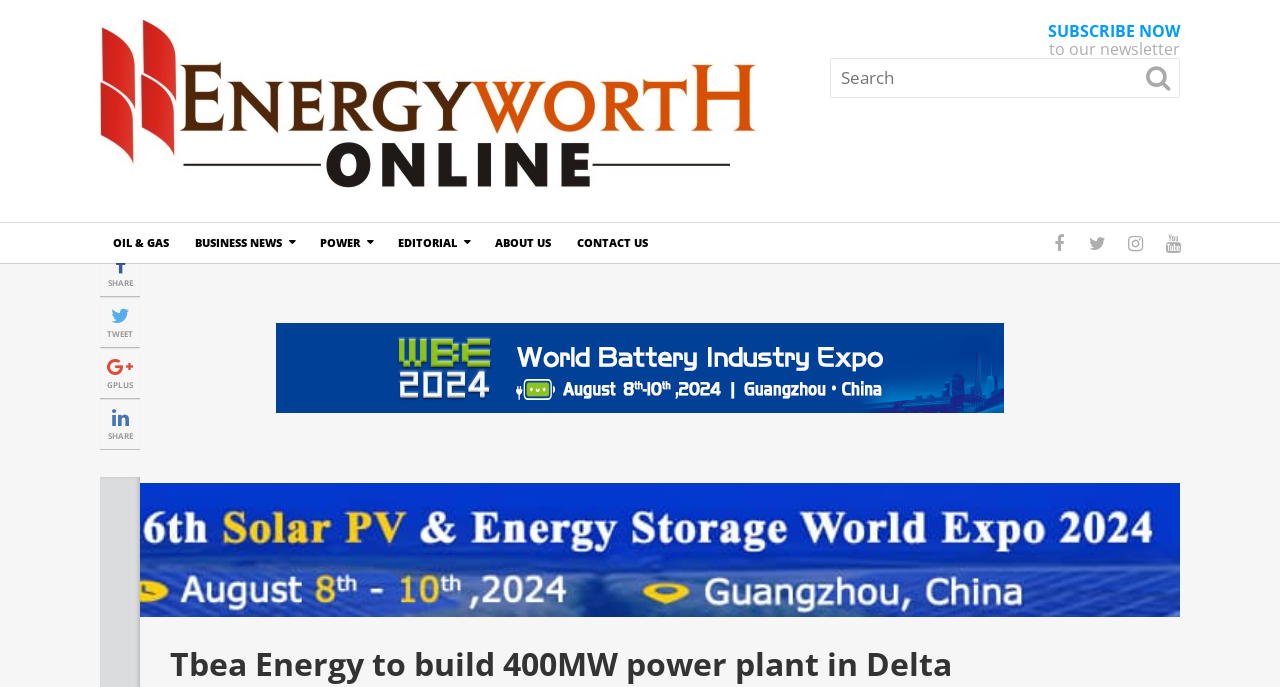Determine the bounding box coordinates of the clickable element to achieve the following action: 'Visit the Facebook page'. Provide the coordinates as four float values between 0 and 1, formatted as [left, top, right, bottom].

None